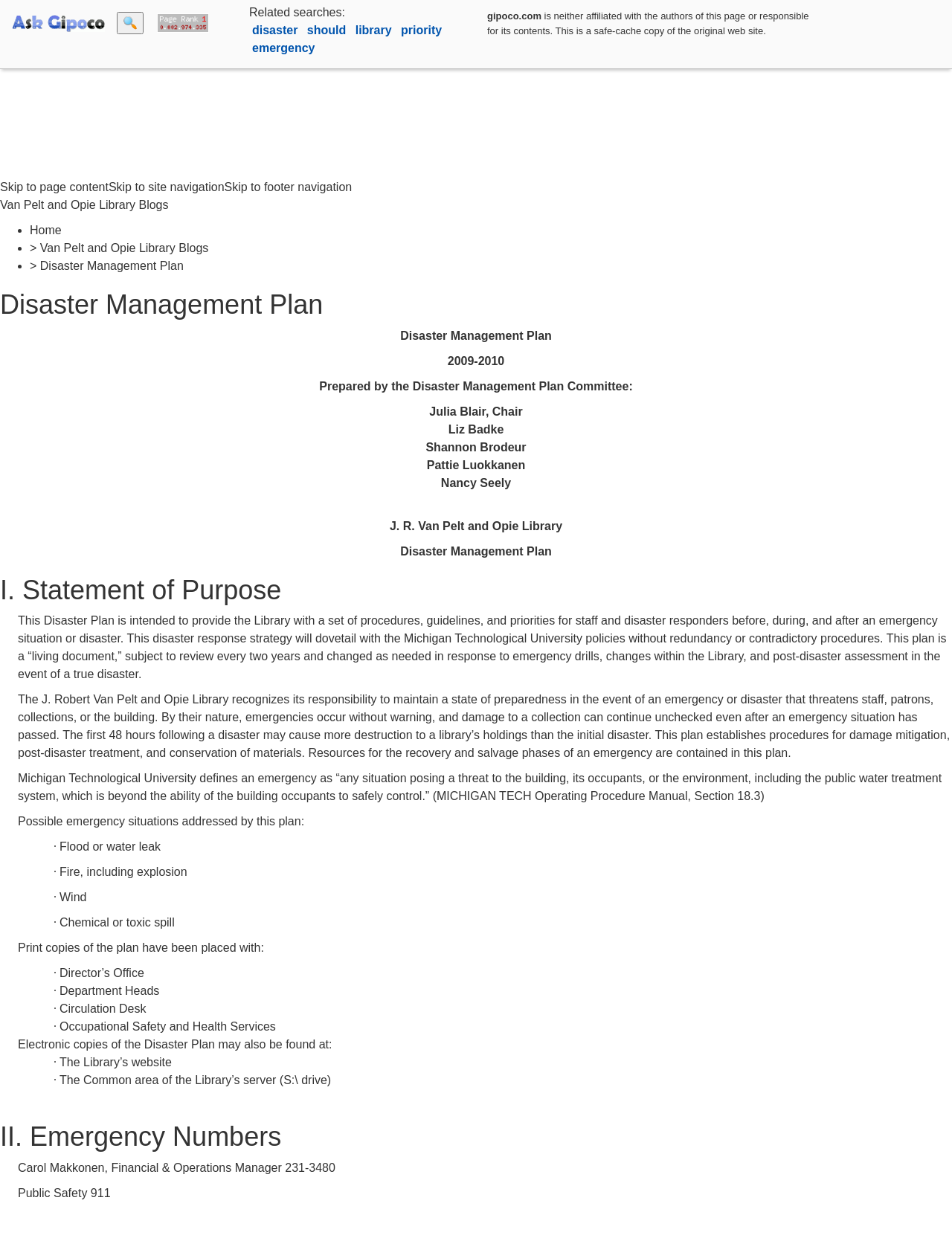Please give a short response to the question using one word or a phrase:
Who is the Chair of the Disaster Management Plan Committee?

Julia Blair